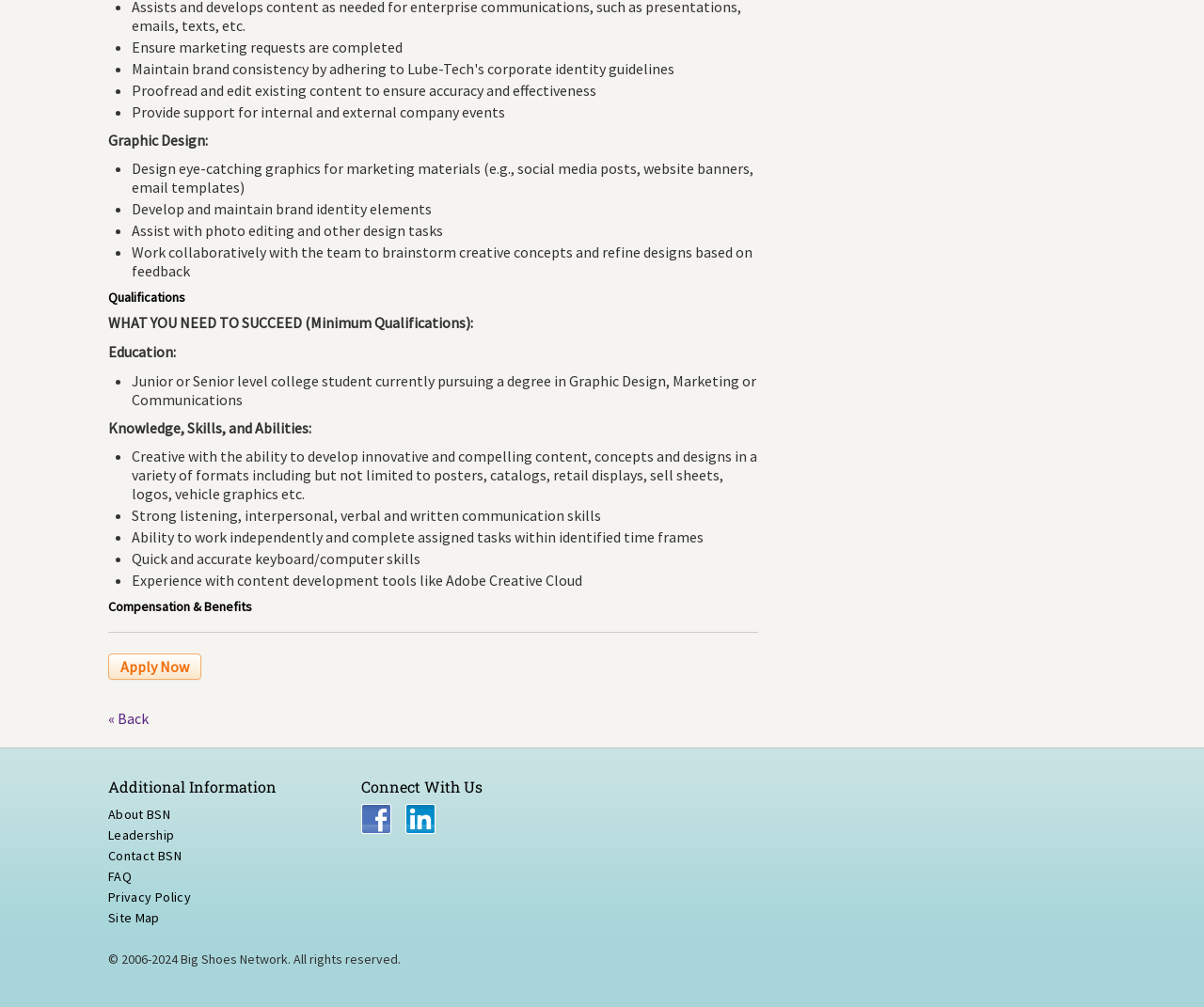What is the minimum education requirement for this job?
Please provide a detailed and thorough answer to the question.

The webpage lists the qualifications for the job, and under 'Education:', it specifies that the candidate should be a junior or senior level college student currently pursuing a degree in Graphic Design, Marketing, or Communications.